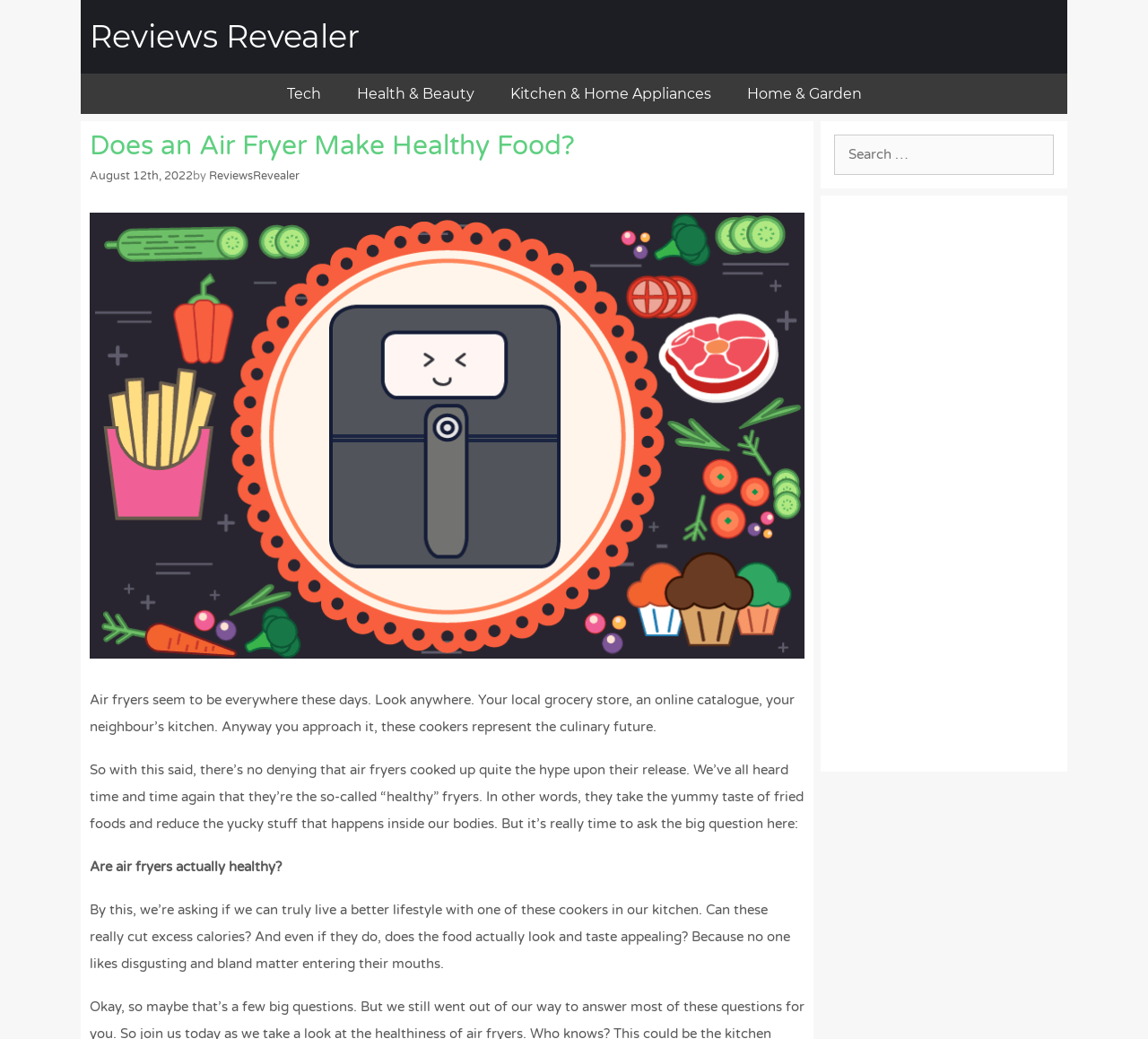Refer to the image and provide an in-depth answer to the question: 
What is the author of the article?

I found a link 'ReviewsRevealer' which is located near the date of the article, and it is likely to be the author's name, so I conclude that the author of the article is ReviewsRevealer.